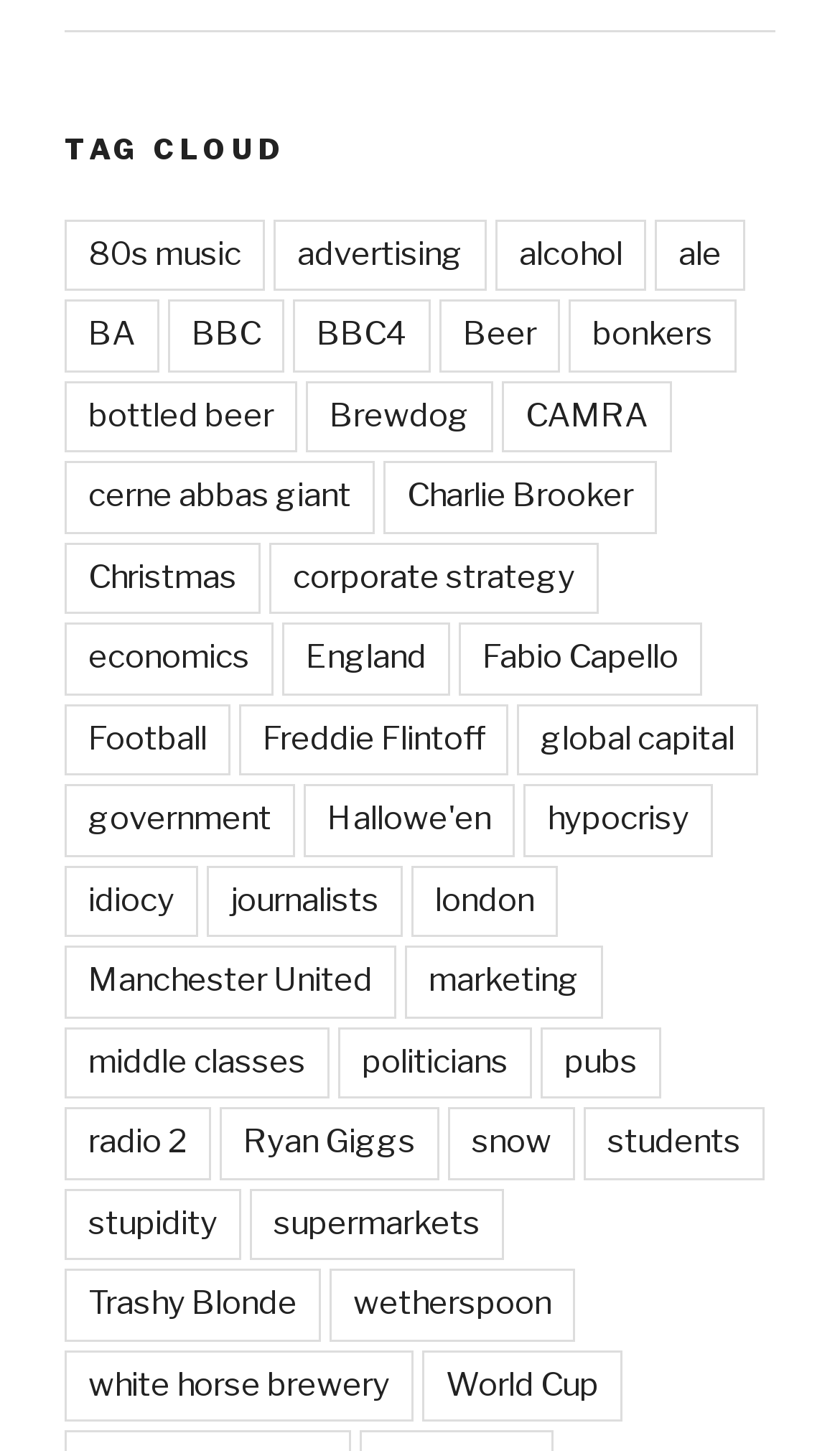Show the bounding box coordinates of the element that should be clicked to complete the task: "Learn about Outlook email error solutions".

None